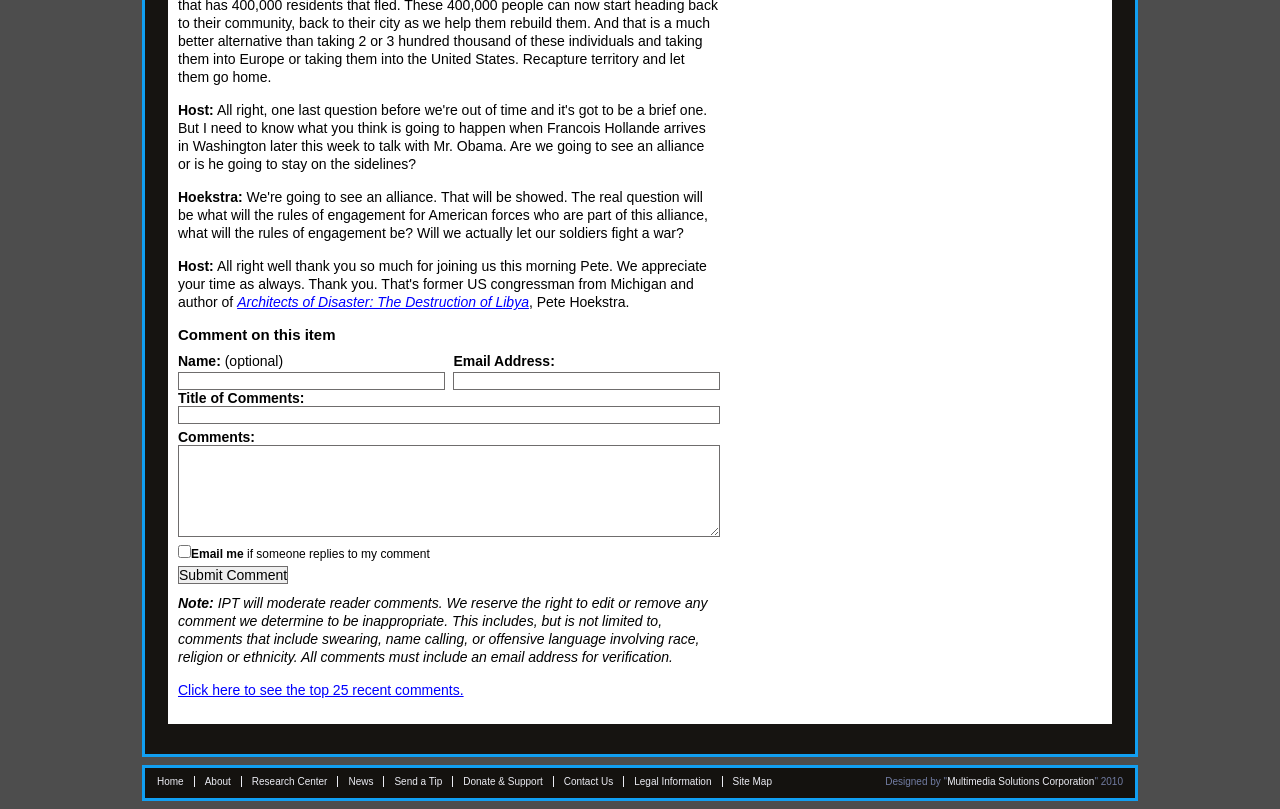Determine the coordinates of the bounding box for the clickable area needed to execute this instruction: "Click on the 'Home' link".

[0.123, 0.959, 0.144, 0.973]